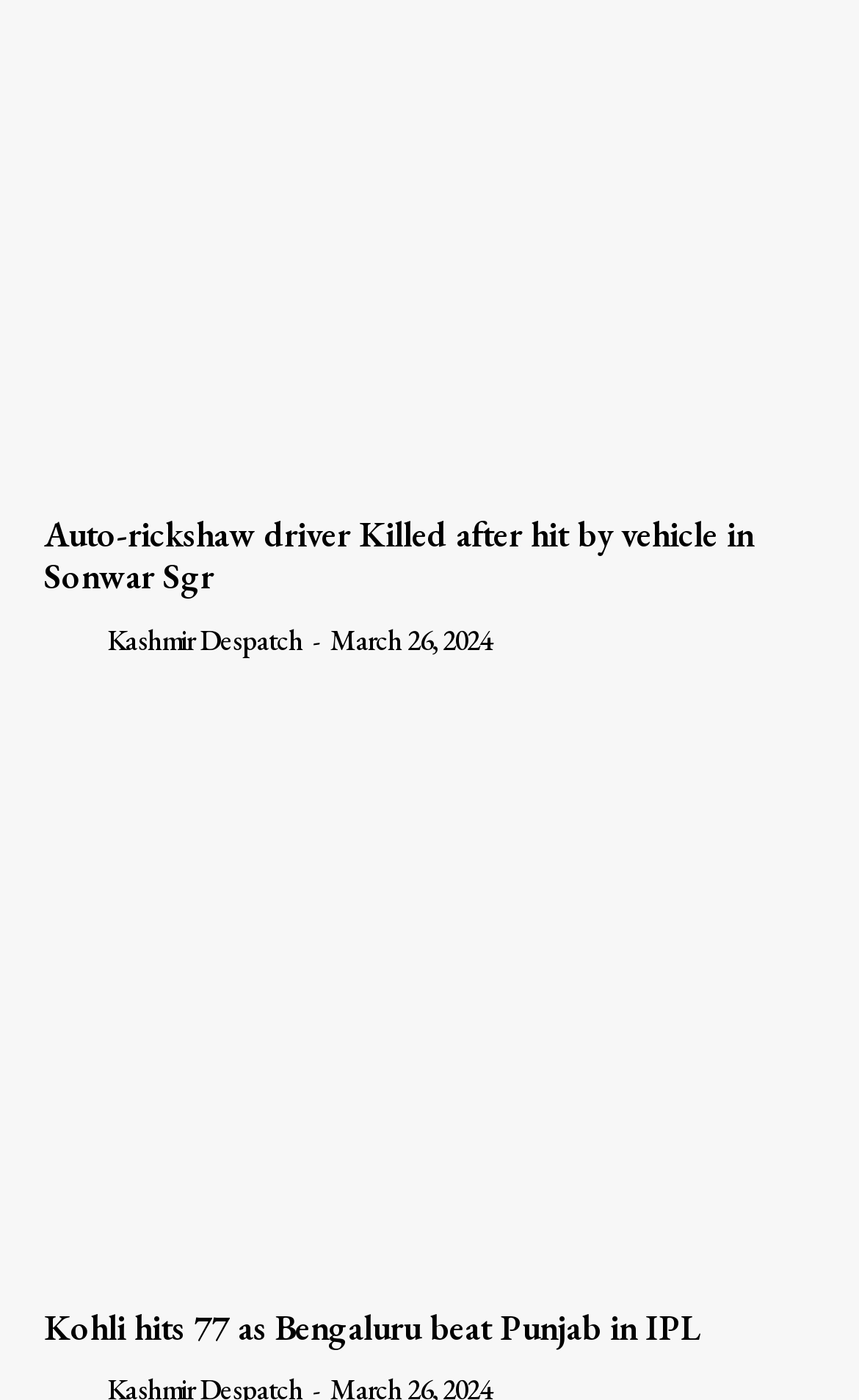Identify the bounding box coordinates for the UI element described as follows: "Jammu". Ensure the coordinates are four float numbers between 0 and 1, formatted as [left, top, right, bottom].

[0.295, 0.32, 0.418, 0.353]